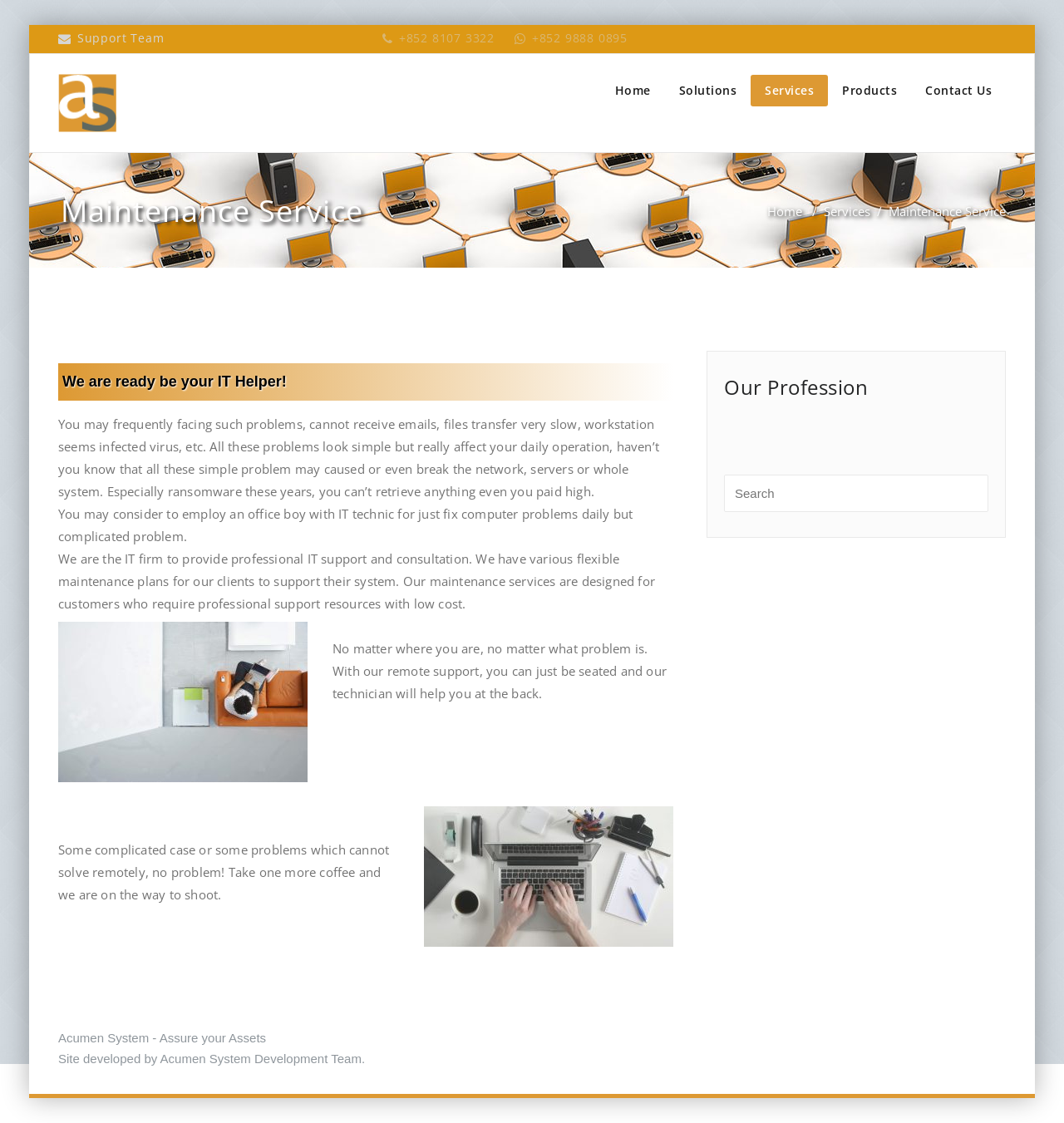Using the elements shown in the image, answer the question comprehensively: Is there a search function on the webpage?

I found a textbox element with the label 'Search' which indicates that there is a search function on the webpage.